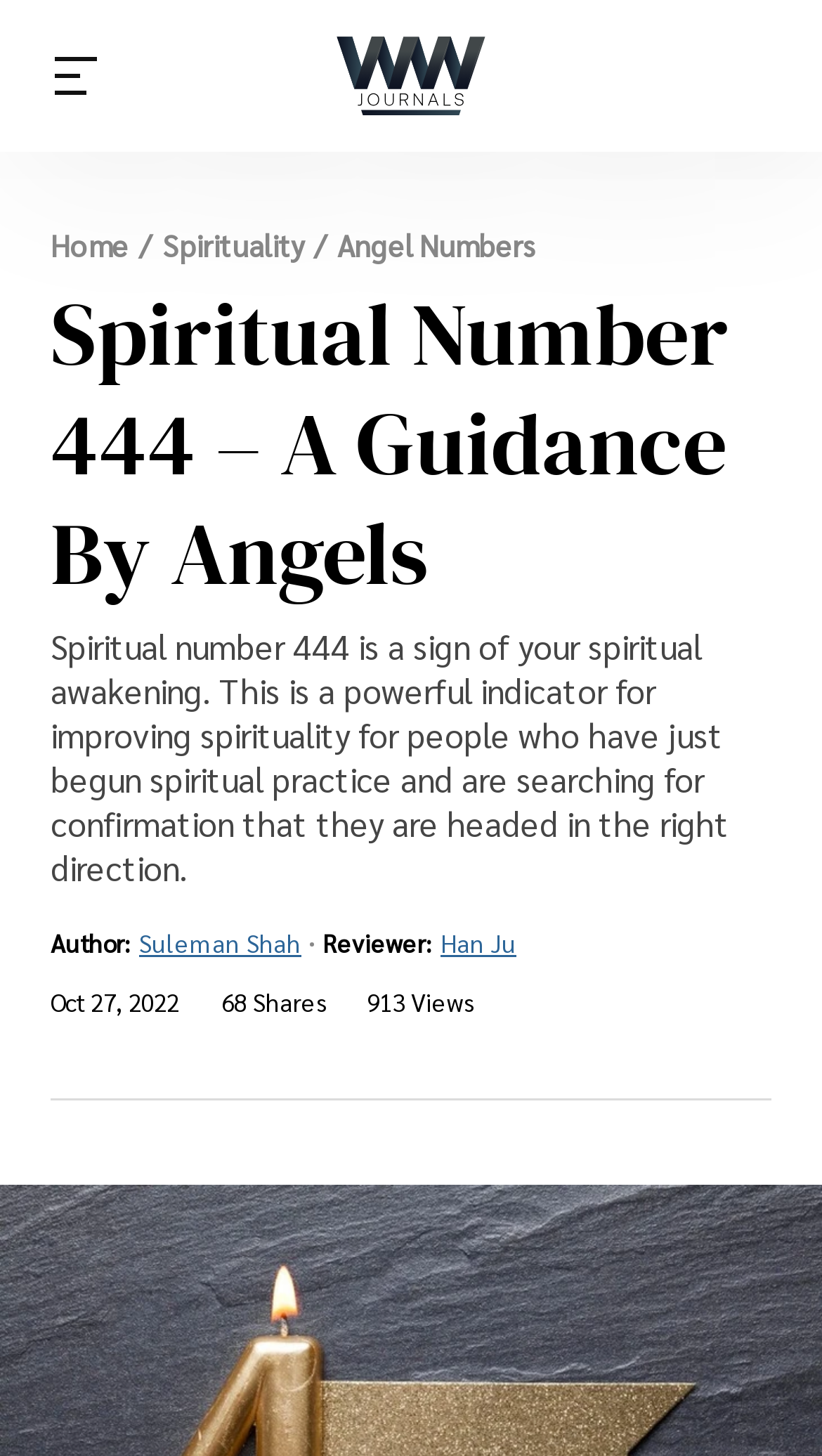How many shares does the article have?
Please elaborate on the answer to the question with detailed information.

I found the number of shares by looking at the section below the article's content, which includes information about the article's views and shares. The text '68 Shares' indicates that the article has 68 shares.